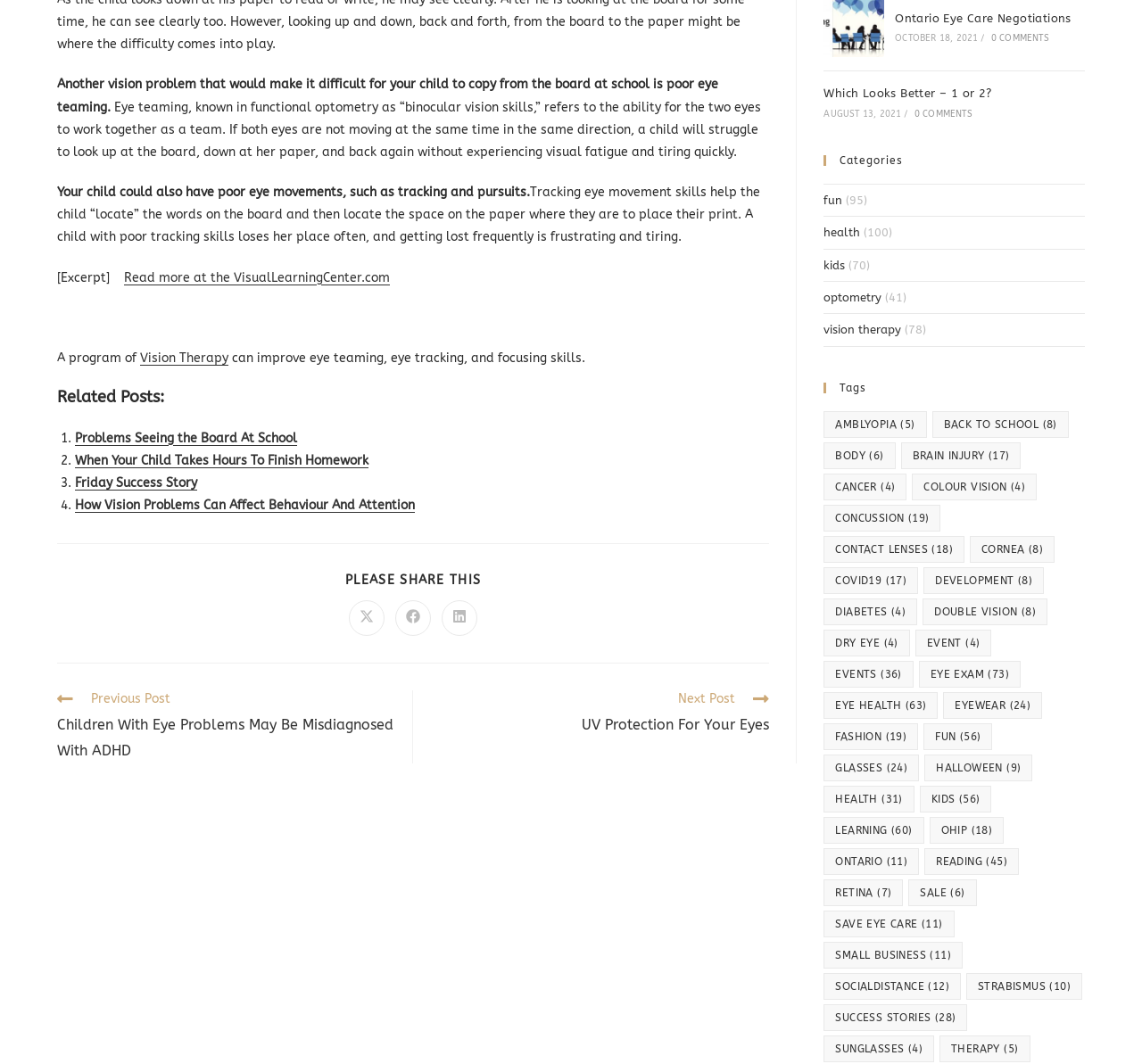Determine the bounding box coordinates for the HTML element described here: "covid19 (17)".

[0.721, 0.533, 0.804, 0.558]